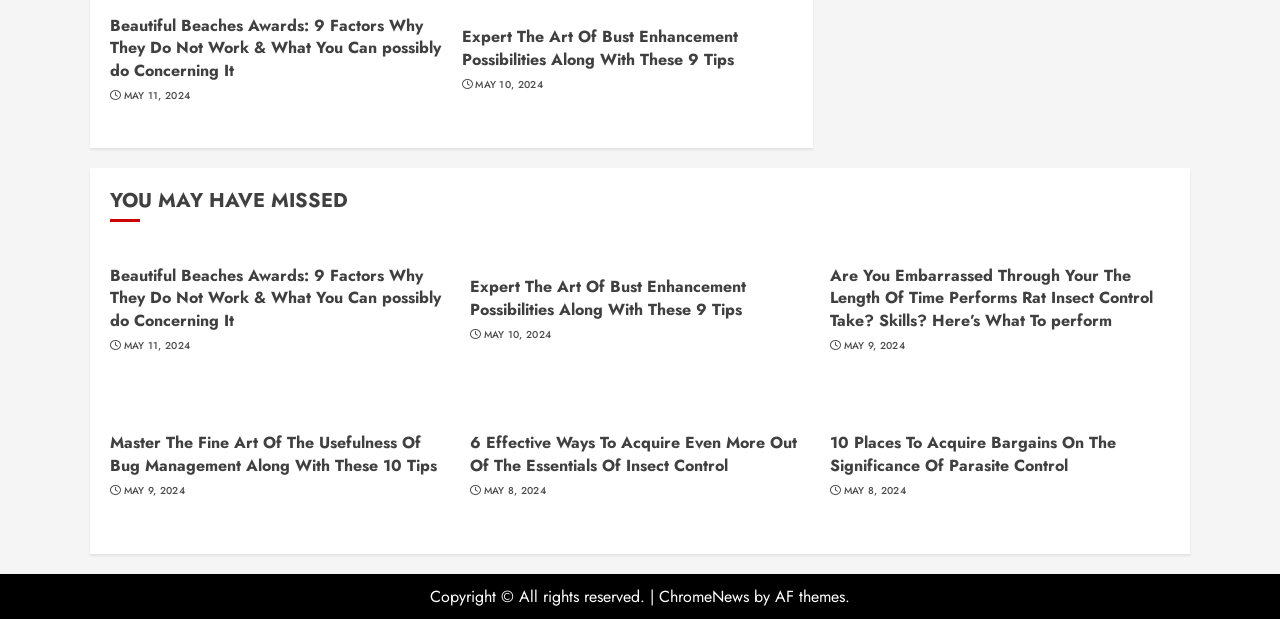Please locate the bounding box coordinates of the element that needs to be clicked to achieve the following instruction: "Check the 'MAY 11, 2024' date link". The coordinates should be four float numbers between 0 and 1, i.e., [left, top, right, bottom].

[0.097, 0.144, 0.149, 0.167]